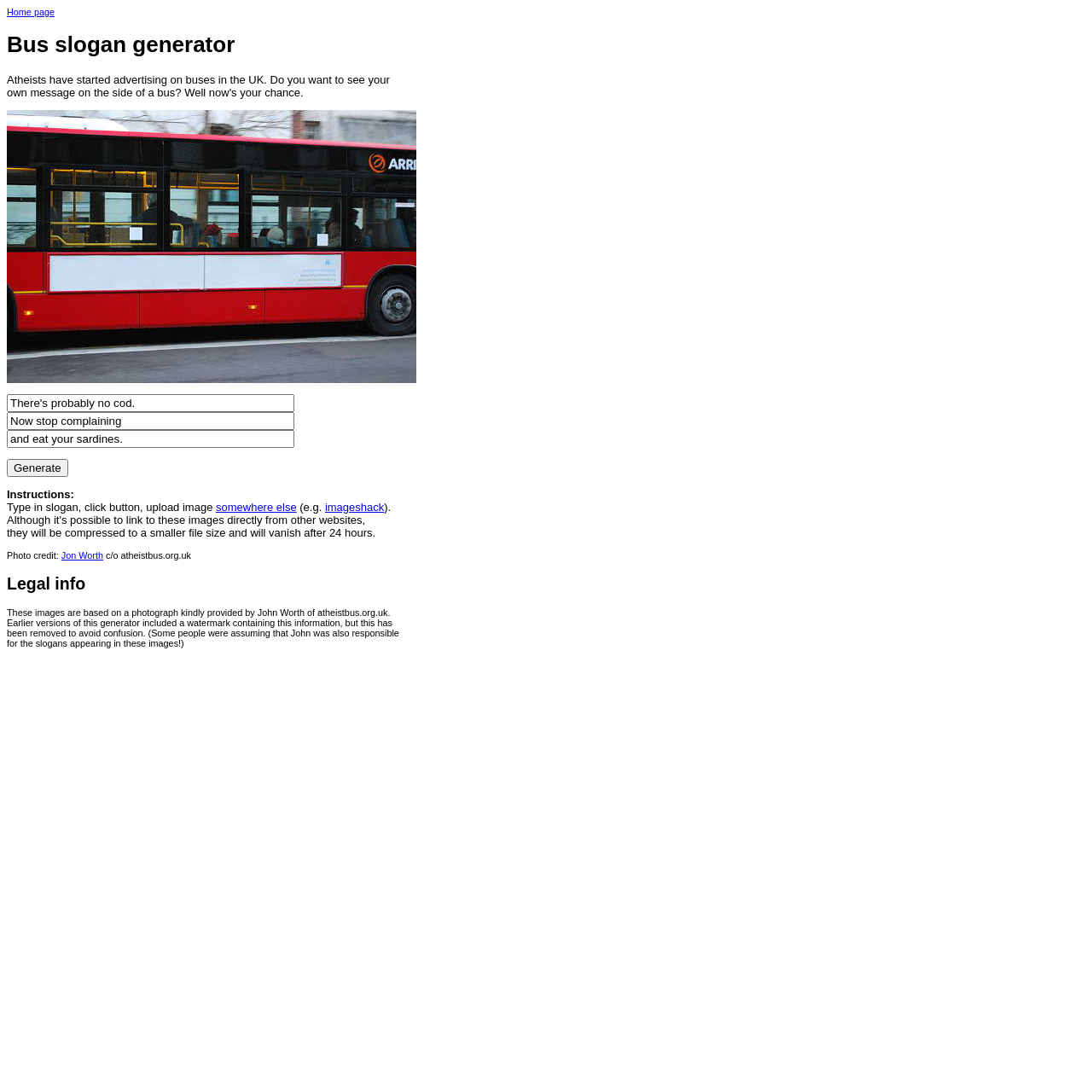Offer an in-depth caption of the entire webpage.

This webpage is a bus slogan generator. At the top left, there is a link to the home page. Next to it, there is a heading that reads "Bus slogan generator". Below the heading, there is a paragraph of text that explains the context of bus slogans and invites users to generate their own.

Below the paragraph, there are three text boxes where users can input their slogans. Each text box has a short phrase or sentence above it, such as "Now stop complaining" and "and eat your sardines." These phrases seem to be examples or prompts for the user's input.

To the right of the text boxes, there is a "Generate" button. Below the text boxes and the button, there are instructions on how to use the generator, including typing in a slogan, clicking the button, and uploading an image. The instructions also provide a link to "imageshack" as an example of where to upload the image.

Further down the page, there is a section that explains the handling of uploaded images, including compression and deletion after 24 hours. Below this section, there is a photo credit to Jon Worth, with a link to his website.

The final section of the page is headed "Legal info" and provides more details about the use of John Worth's photograph and the removal of a watermark from earlier versions of the generator.